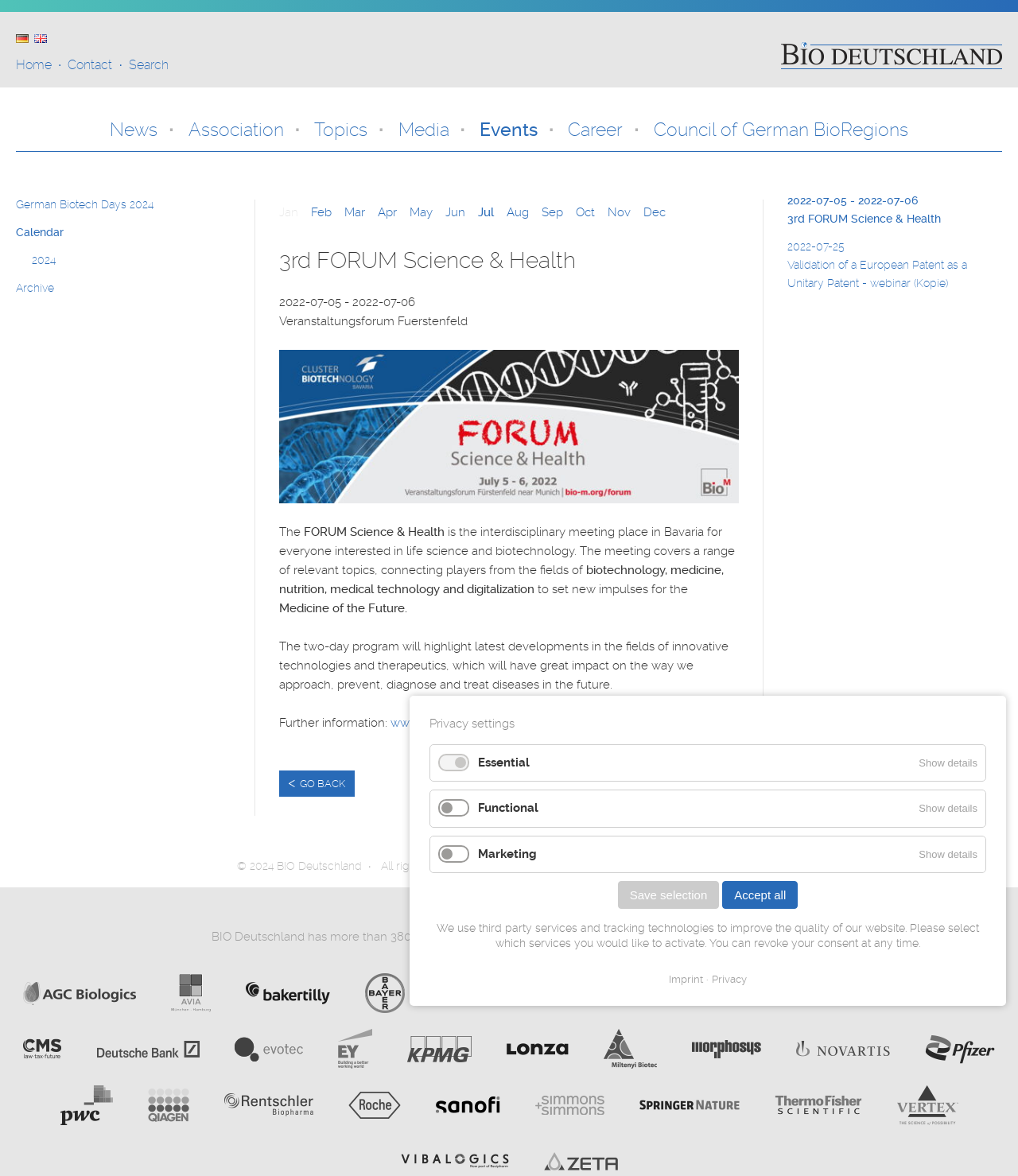Please extract and provide the main headline of the webpage.

3rd FORUM Science & Health